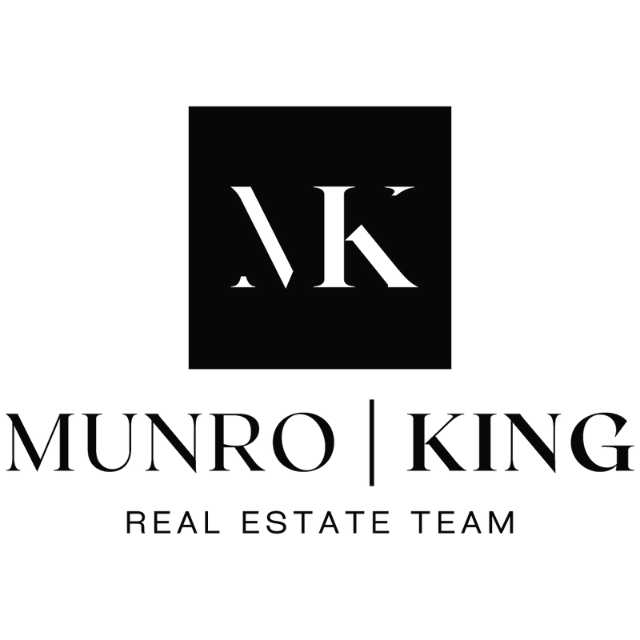Explain what is happening in the image with as much detail as possible.

The image features the logo of the Munro | King Real Estate Team, which prominently includes a stylized monogram "MK" within a square. Beneath the monogram, the team name "MUNRO | KING" is displayed in elegant, bold serif typography, reinforcing the professional branding. Underneath the team name, the phrase "REAL ESTATE TEAM" is presented in a smaller, clean font, offering a clear indication of the team's focus in the real estate market. The overall design is sleek and modern, conveying a sense of trust and expertise in real estate services.